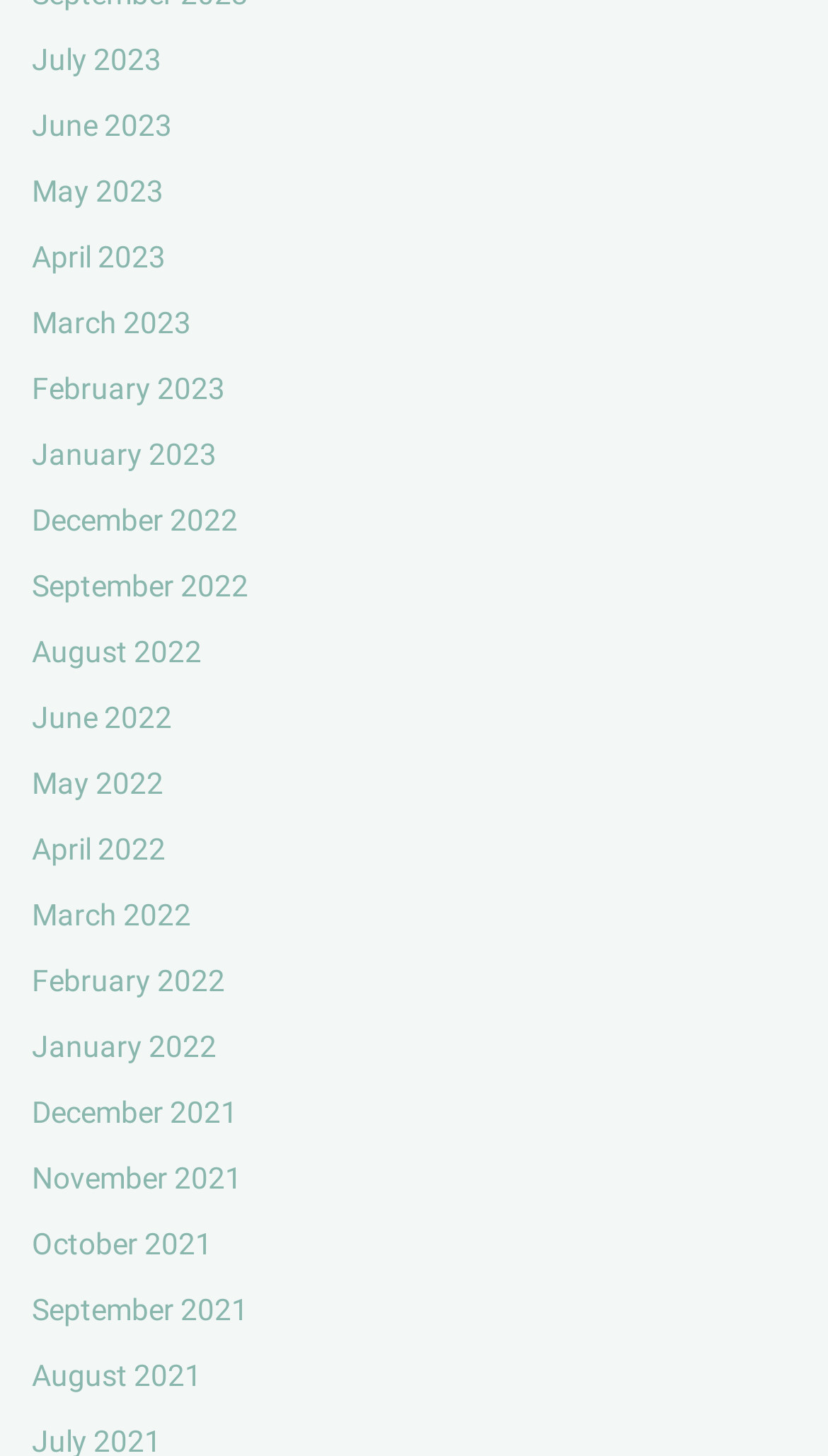Please reply to the following question with a single word or a short phrase:
How many links are there in the first row?

4